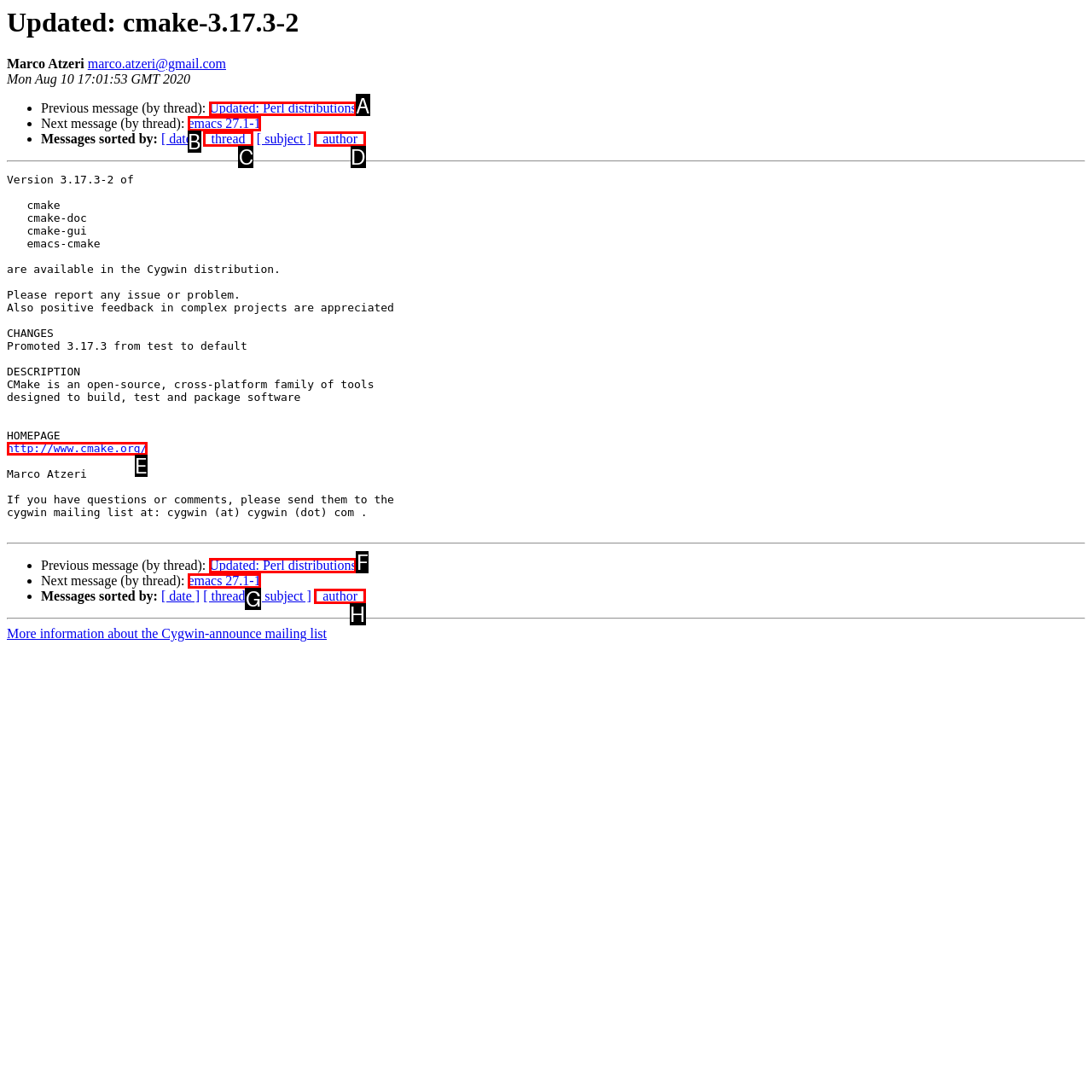From the options shown in the screenshot, tell me which lettered element I need to click to complete the task: View the previous message in the thread.

A